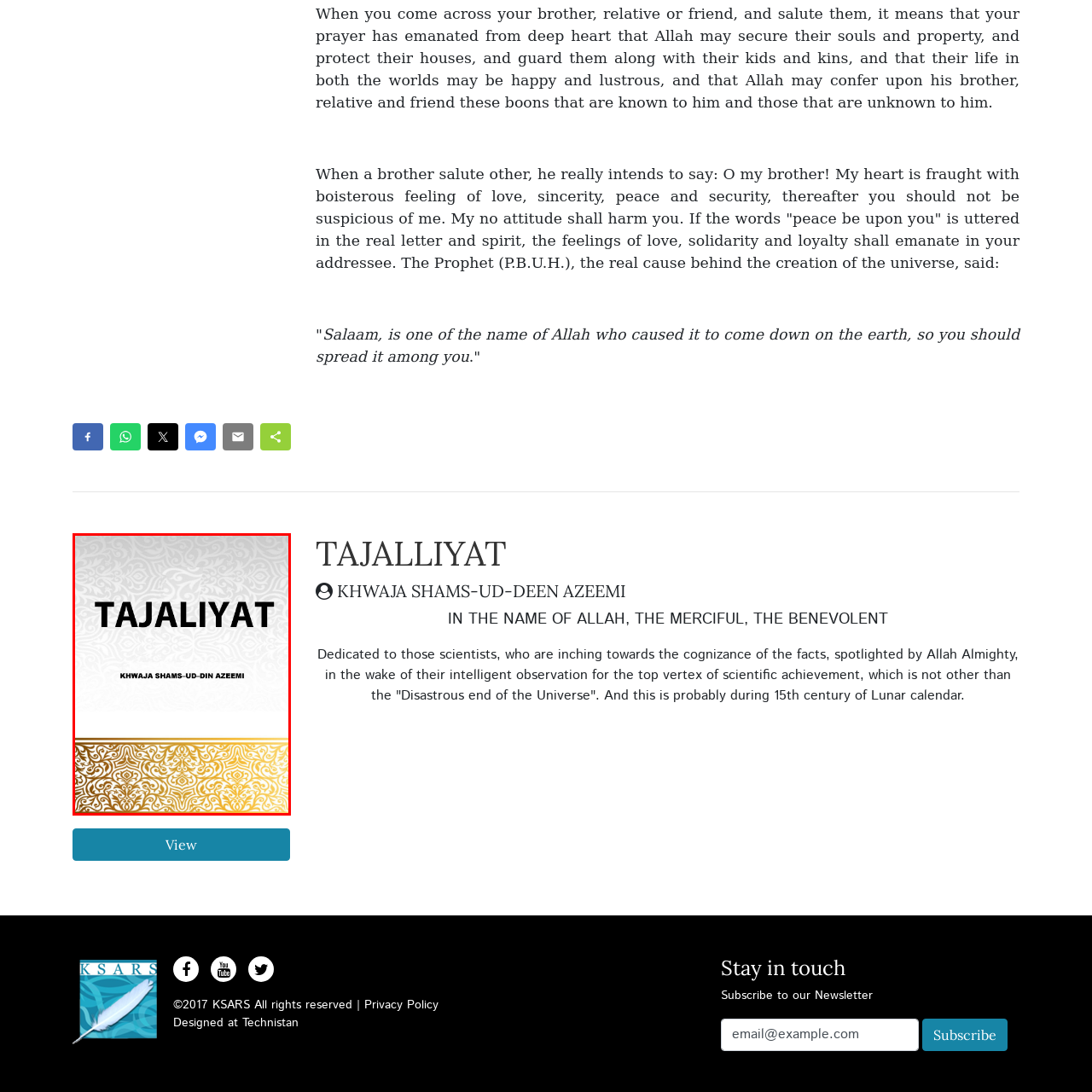Generate a detailed caption for the image that is outlined by the red border.

The image features a cover titled "TAJALIYAT" presented in bold, striking black letters, capturing attention with its strong typographic choice. Below the title, the name "KHWAJA SHAMS-UD-DIN AZEEMI" is displayed in a slightly smaller font, emphasizing the author's identity. The cover showcases an elegant design that blends a refined white background with intricate decorative patterns at the bottom, transitioning into a rich golden hue. This combination of elements serves to invoke a sense of sophistication and reverence, hinting at the spiritual or philosophical themes likely explored within the text. The overall aesthetic reflects a blend of tradition and modernity, resonating with the themes of wisdom and knowledge typically associated with the author's works.